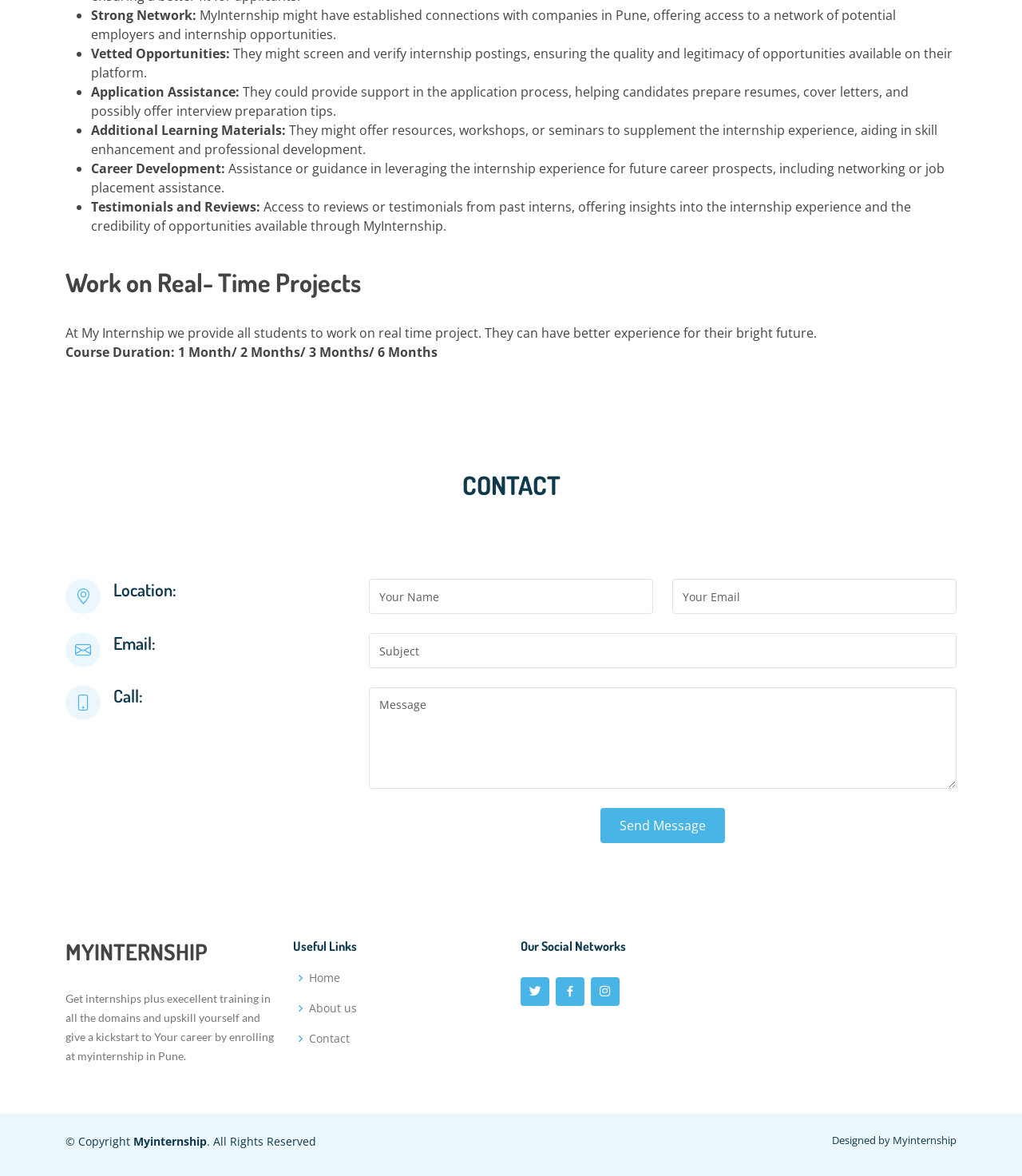Please find the bounding box for the UI element described by: "Contact".

None